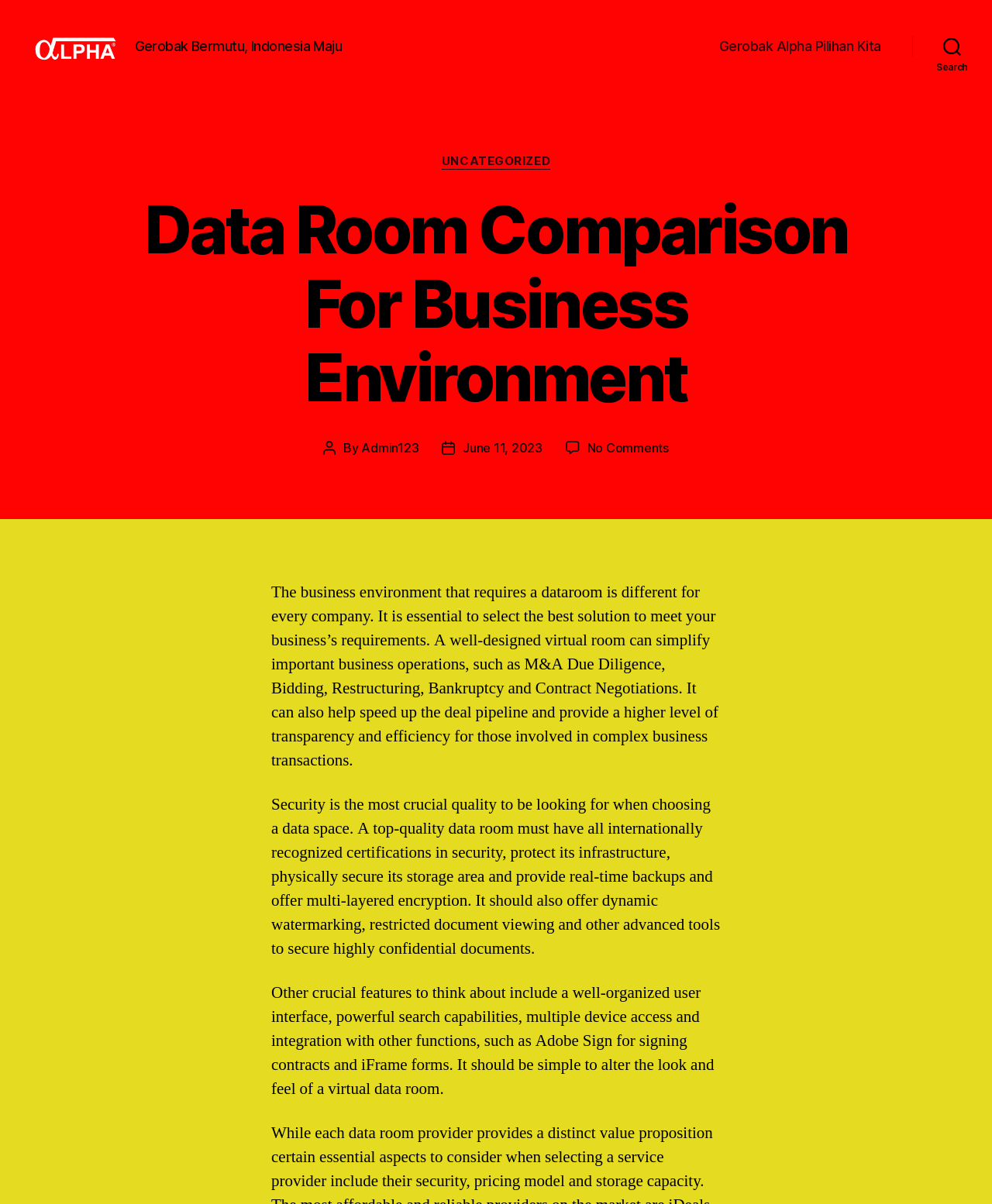Deliver a detailed narrative of the webpage's visual and textual elements.

The webpage is titled "Data Room Comparison For Business Environment - Gerobak Alpha" and has a prominent logo of "Gerobak Alpha" at the top left corner, accompanied by a link to the same. Below the logo, there is a horizontal navigation bar with a link to "Gerobak Alpha Pilihan Kita". 

On the top right corner, there is a search button. When expanded, it reveals a header section with categories, including an "UNCATEGORIZED" link. The main content of the page is divided into sections, with a heading "Data Room Comparison For Business Environment" at the top. 

Below the heading, there is information about the post author, "Admin123", and the post date, "June 11, 2023". There is also a link to "No Comments on Data Room Comparison For Business Environment". 

The main content of the page consists of three paragraphs of text. The first paragraph discusses the importance of selecting the best data room solution for a company's business environment. The second paragraph highlights the crucial quality of security in a data room, including internationally recognized certifications, physical security, and advanced tools to secure confidential documents. 

The third paragraph mentions other essential features to consider when choosing a data room, such as a well-organized user interface, powerful search capabilities, multiple device access, and integration with other functions.